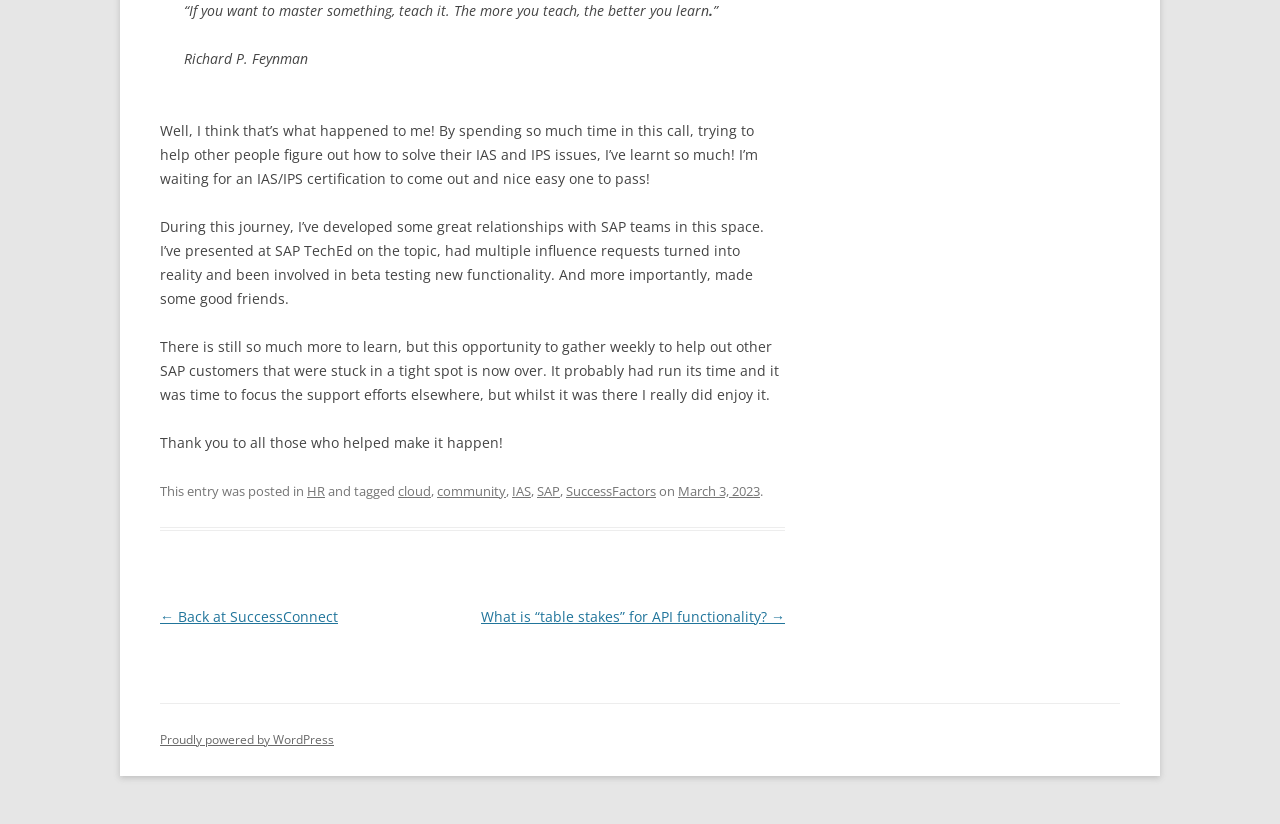Please find the bounding box coordinates for the clickable element needed to perform this instruction: "Click the 'What is “table stakes” for API functionality?' link".

[0.376, 0.736, 0.613, 0.759]